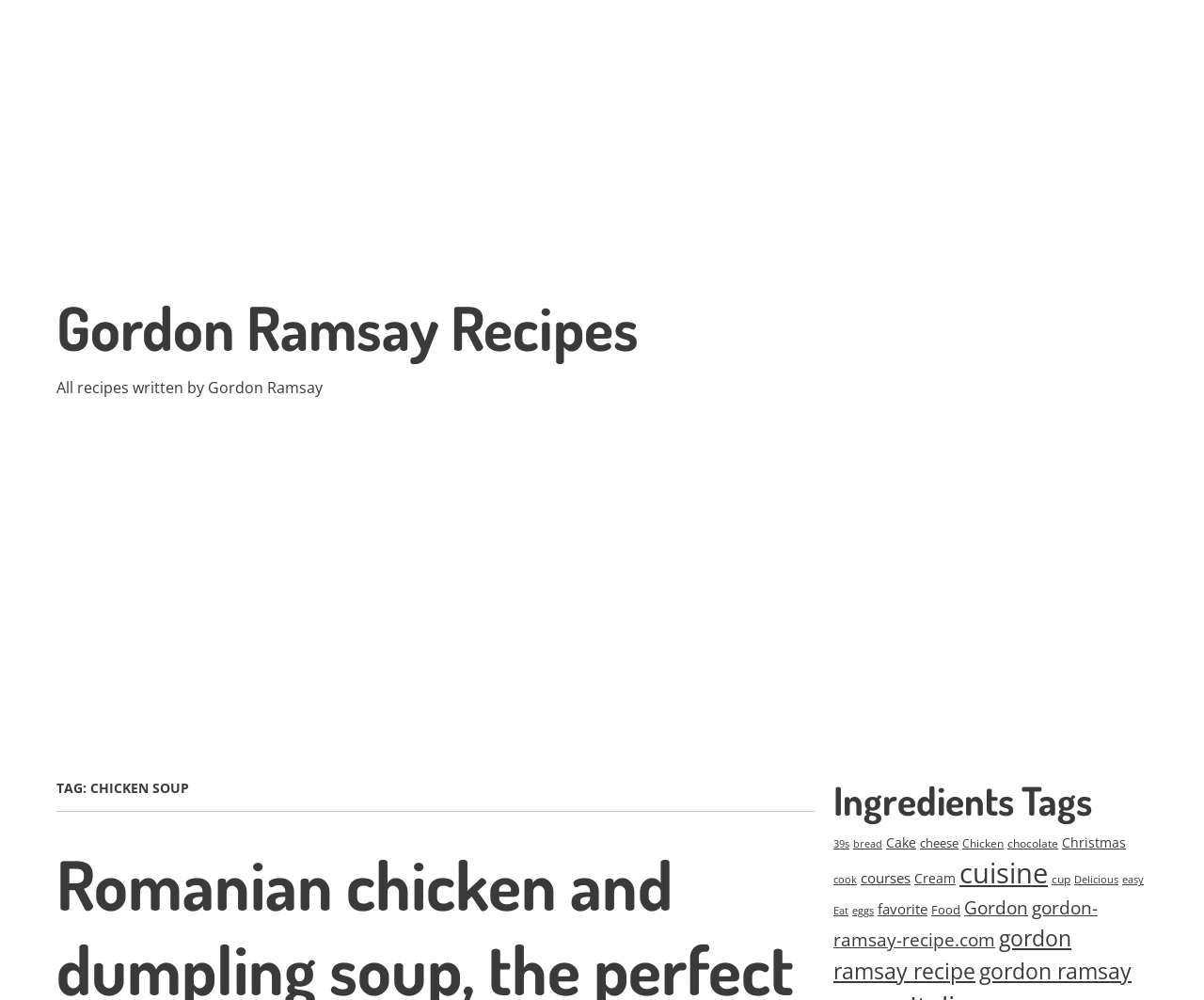Pinpoint the bounding box coordinates of the element that must be clicked to accomplish the following instruction: "Support the University of Chicago Press". The coordinates should be in the format of four float numbers between 0 and 1, i.e., [left, top, right, bottom].

None